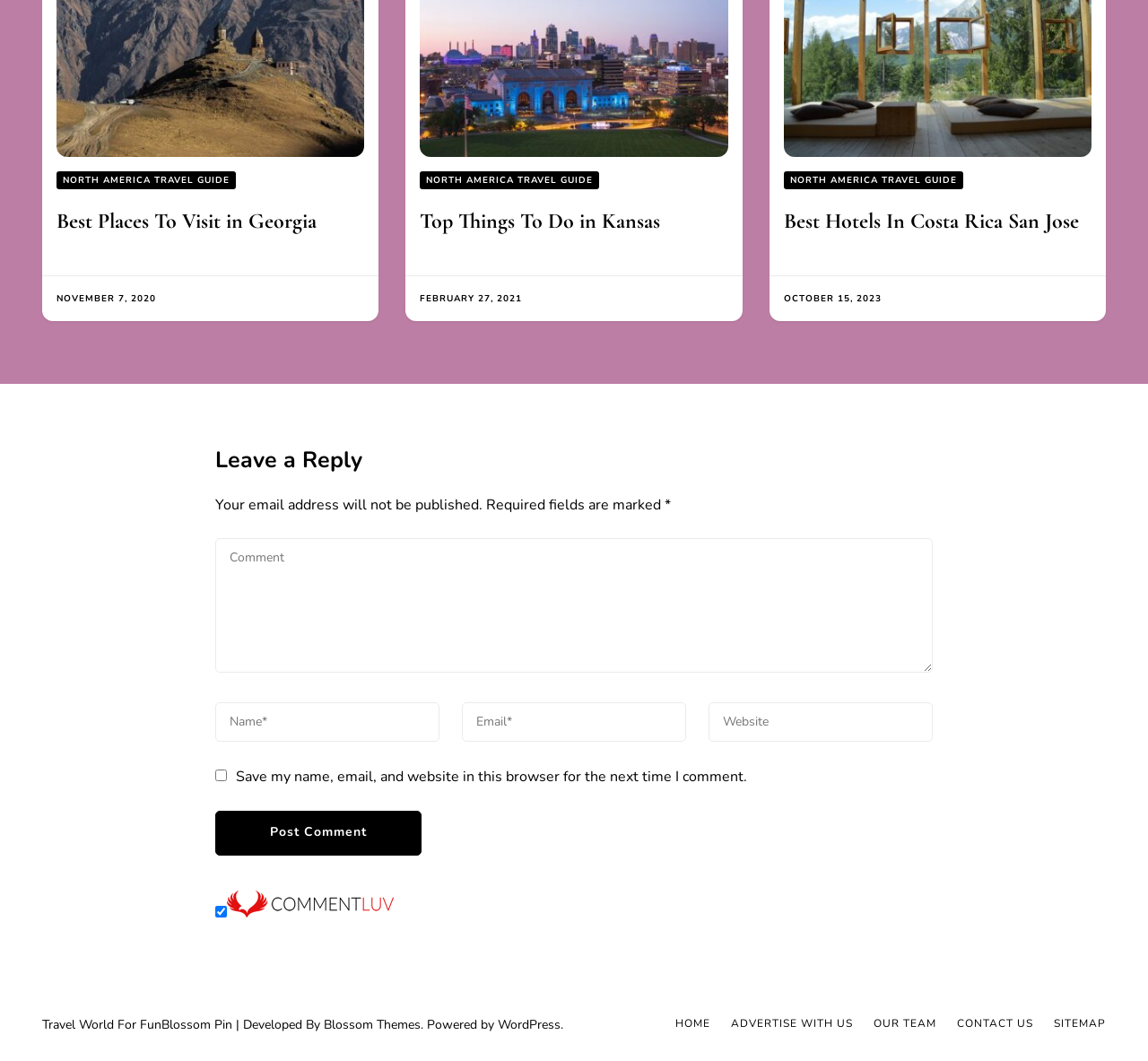Analyze the image and answer the question with as much detail as possible: 
What is the purpose of the comment section?

The question is asking about the purpose of the comment section, which can be inferred from the heading 'Leave a Reply' with ID 148. This heading is followed by several form fields, including text boxes for comment, name, email, and website, as well as a checkbox and a button to post the comment, indicating that the purpose of this section is to allow users to leave a reply or comment.